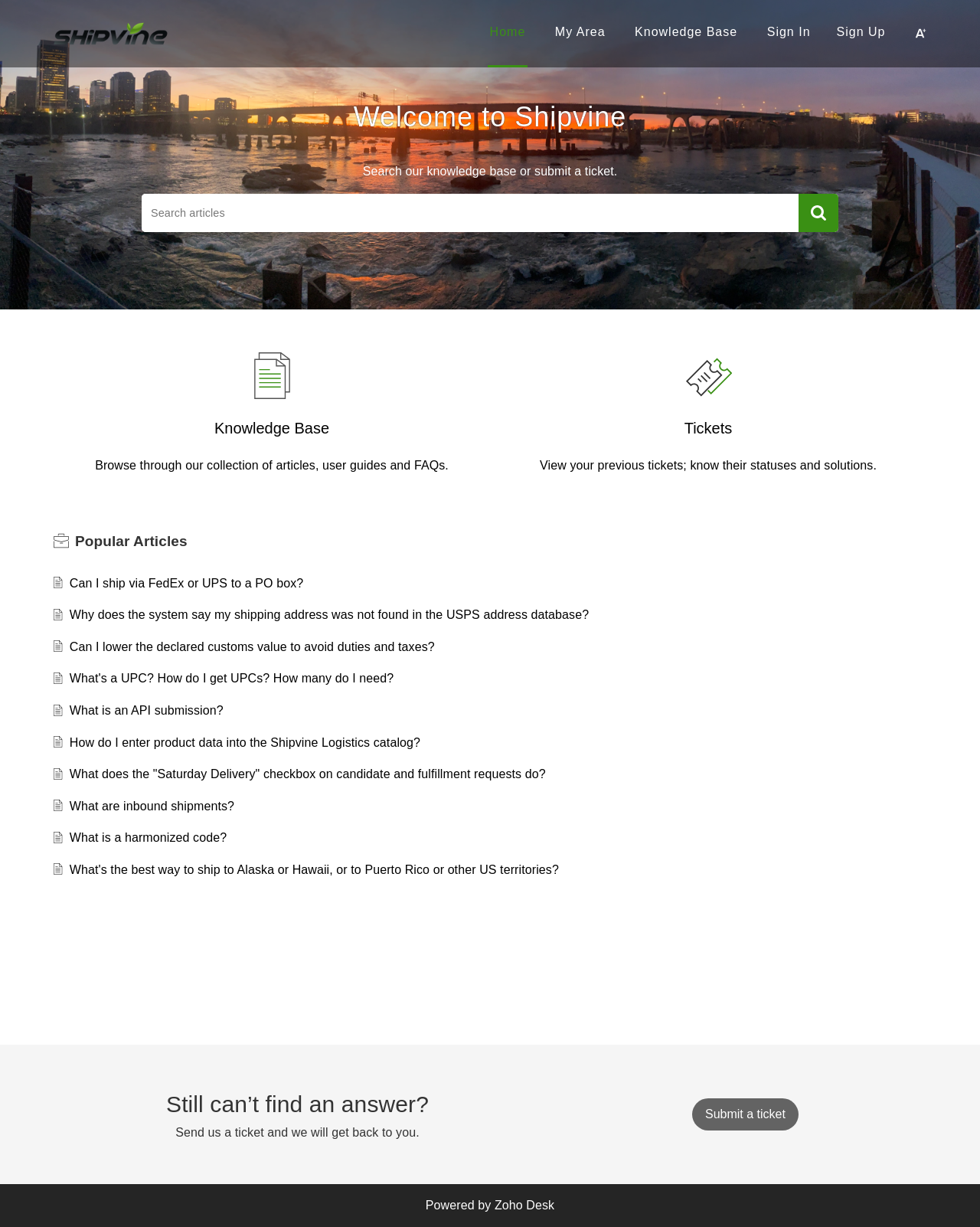Pinpoint the bounding box coordinates of the area that should be clicked to complete the following instruction: "Submit a ticket". The coordinates must be given as four float numbers between 0 and 1, i.e., [left, top, right, bottom].

[0.706, 0.903, 0.815, 0.913]